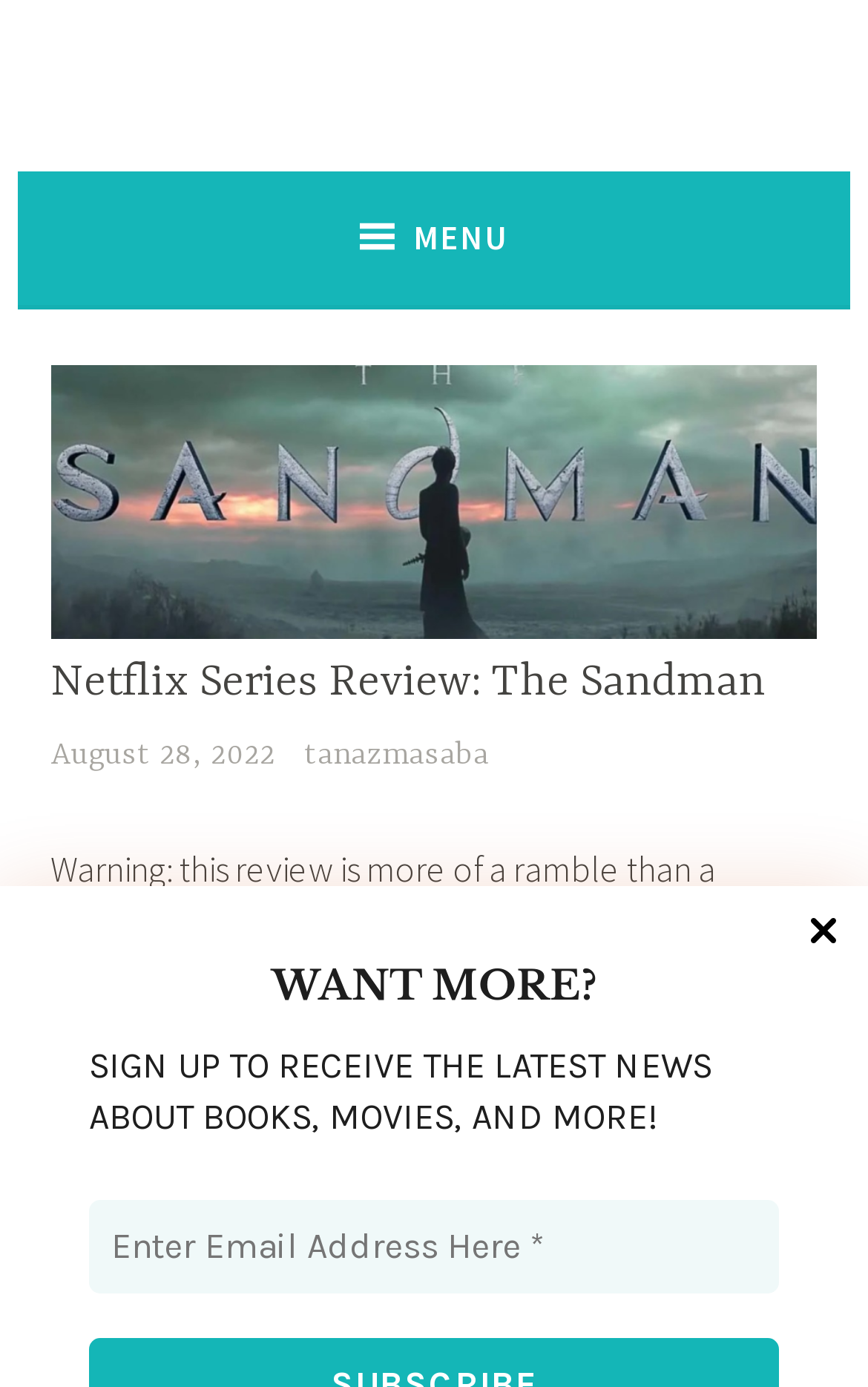What is the purpose of the textbox at the bottom of the page?
Provide a fully detailed and comprehensive answer to the question.

I found the answer by looking at the textbox at the bottom of the page, which has a placeholder text 'Enter Email Address Here' and is likely used to sign up for a newsletter or receive updates.